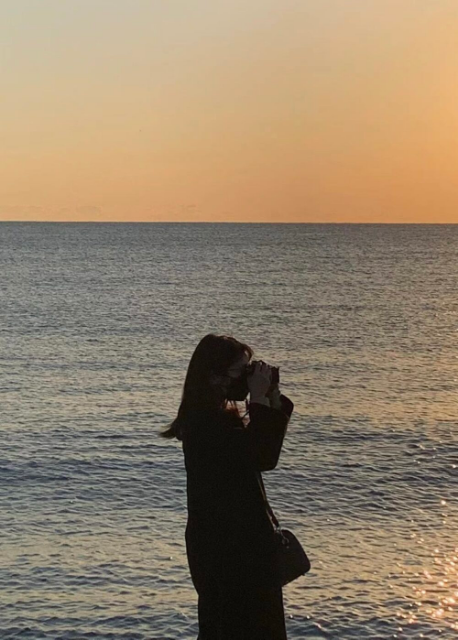Analyze the image and provide a detailed answer to the question: What is the dominant color of the sunset in the background?

The caption describes the warm, golden hues of the sunset, which creates a serene backdrop for the scene. This suggests that the dominant color of the sunset is golden, which is a warm and calming color.